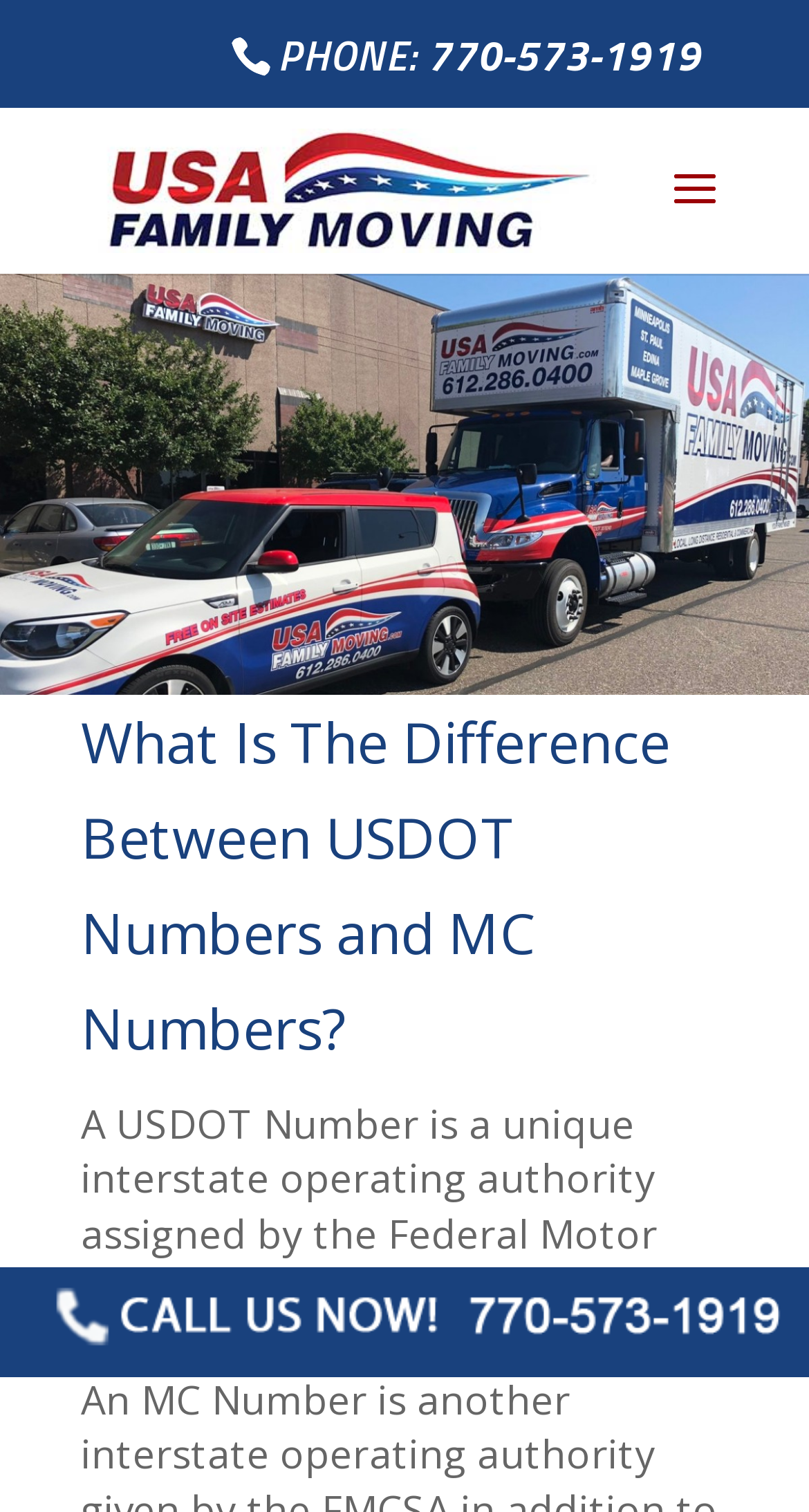Identify and provide the title of the webpage.

What Is The Difference Between USDOT Numbers and MC Numbers?